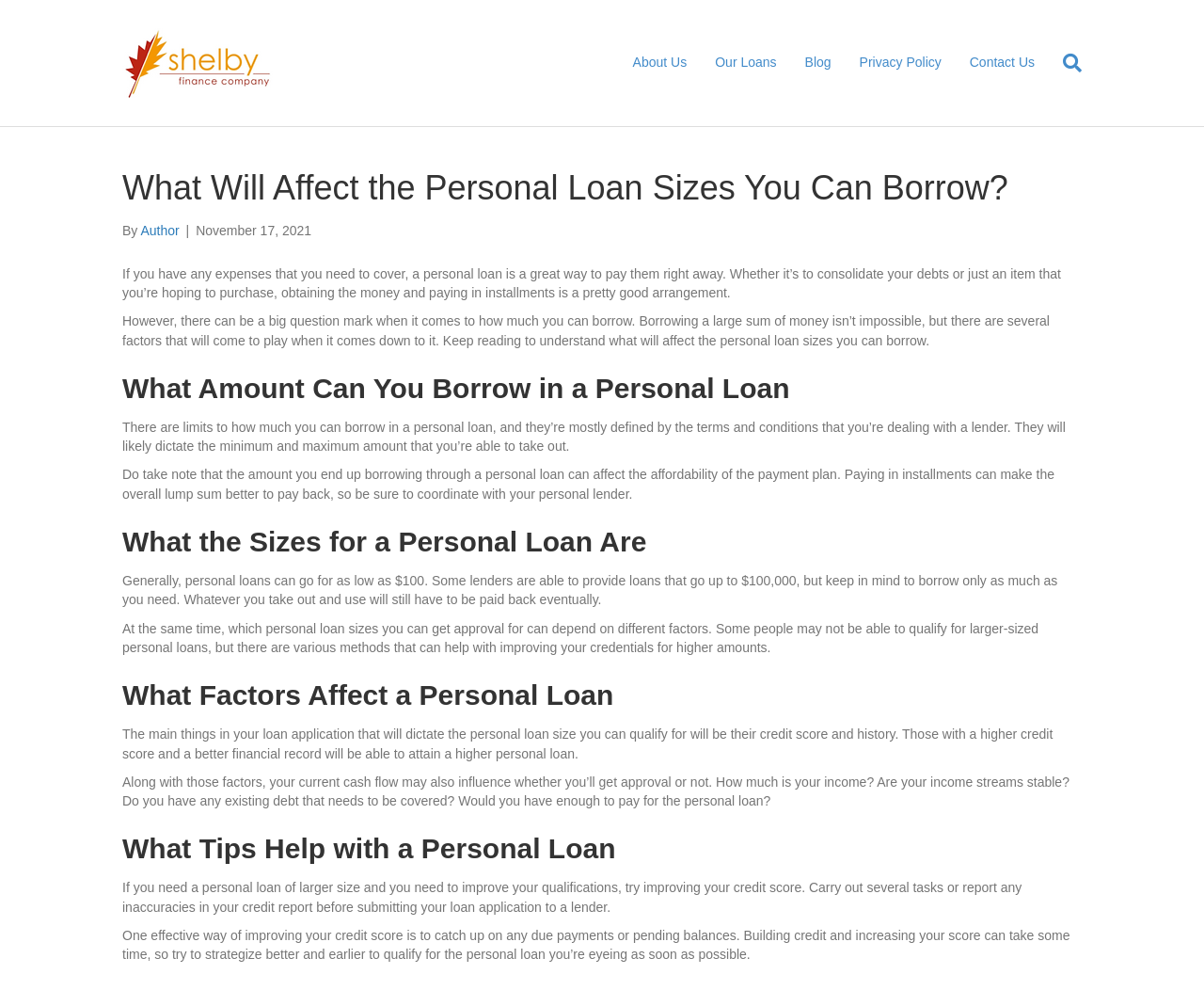Find and indicate the bounding box coordinates of the region you should select to follow the given instruction: "Click the 'Blog' link".

[0.657, 0.04, 0.702, 0.087]